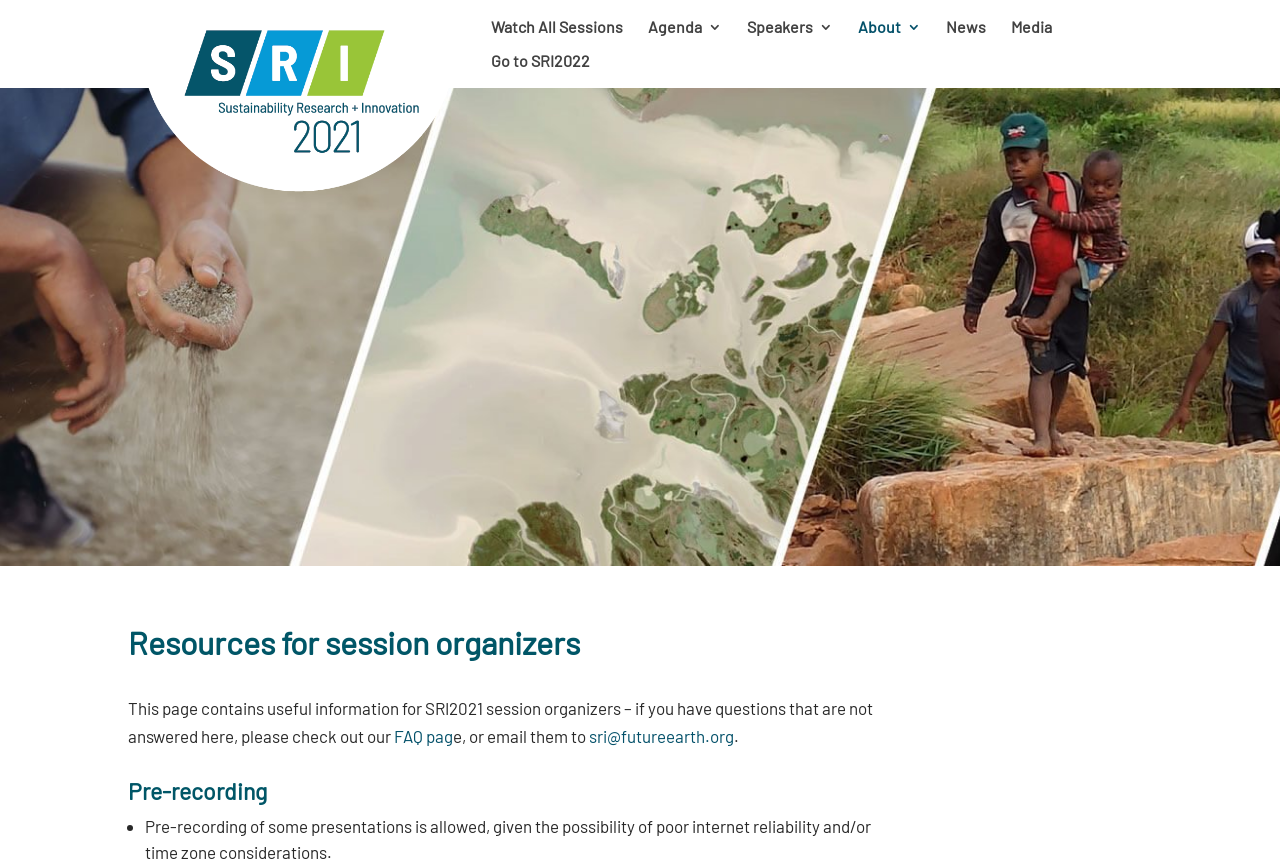Please find and report the bounding box coordinates of the element to click in order to perform the following action: "Go to Sustainability Research and Innovation Congress 2021". The coordinates should be expressed as four float numbers between 0 and 1, in the format [left, top, right, bottom].

[0.102, 0.101, 0.362, 0.124]